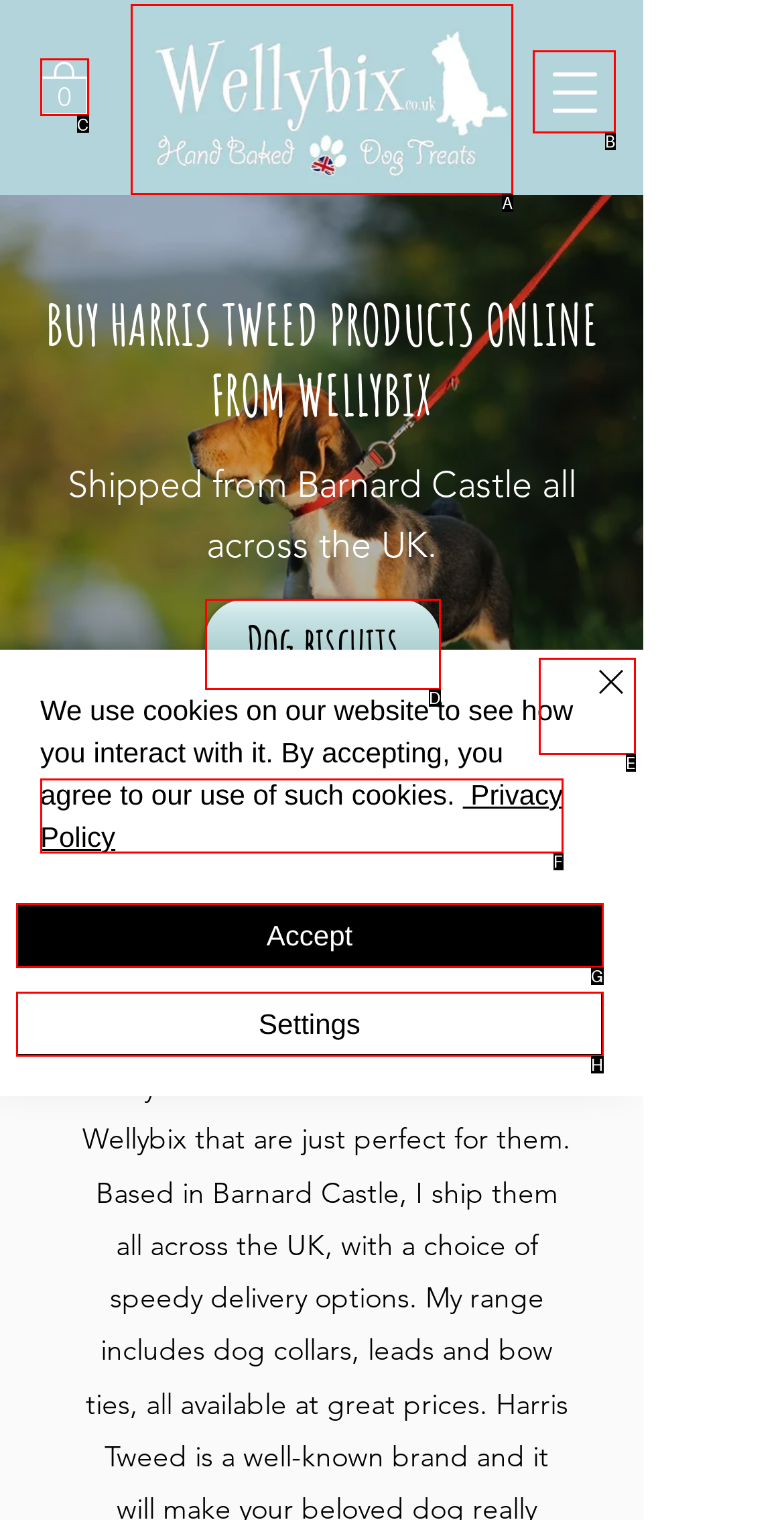Identify the correct UI element to click to achieve the task: Visit Wellybix homepage.
Answer with the letter of the appropriate option from the choices given.

A